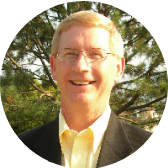Offer a detailed narrative of the image's content.

This image features a smiling man with light-colored hair and glasses, dressed in a formal black jacket over a collared shirt. The circular frame of the image shows him against a backdrop of greenery, suggesting a warm and approachable demeanor. This avatar represents Larry Payne, a mental health counselor located in Pecan Hill, TX. Alongside the image, there are links to learn more about his professional services and profile, indicating his role in helping individuals in need of therapy.